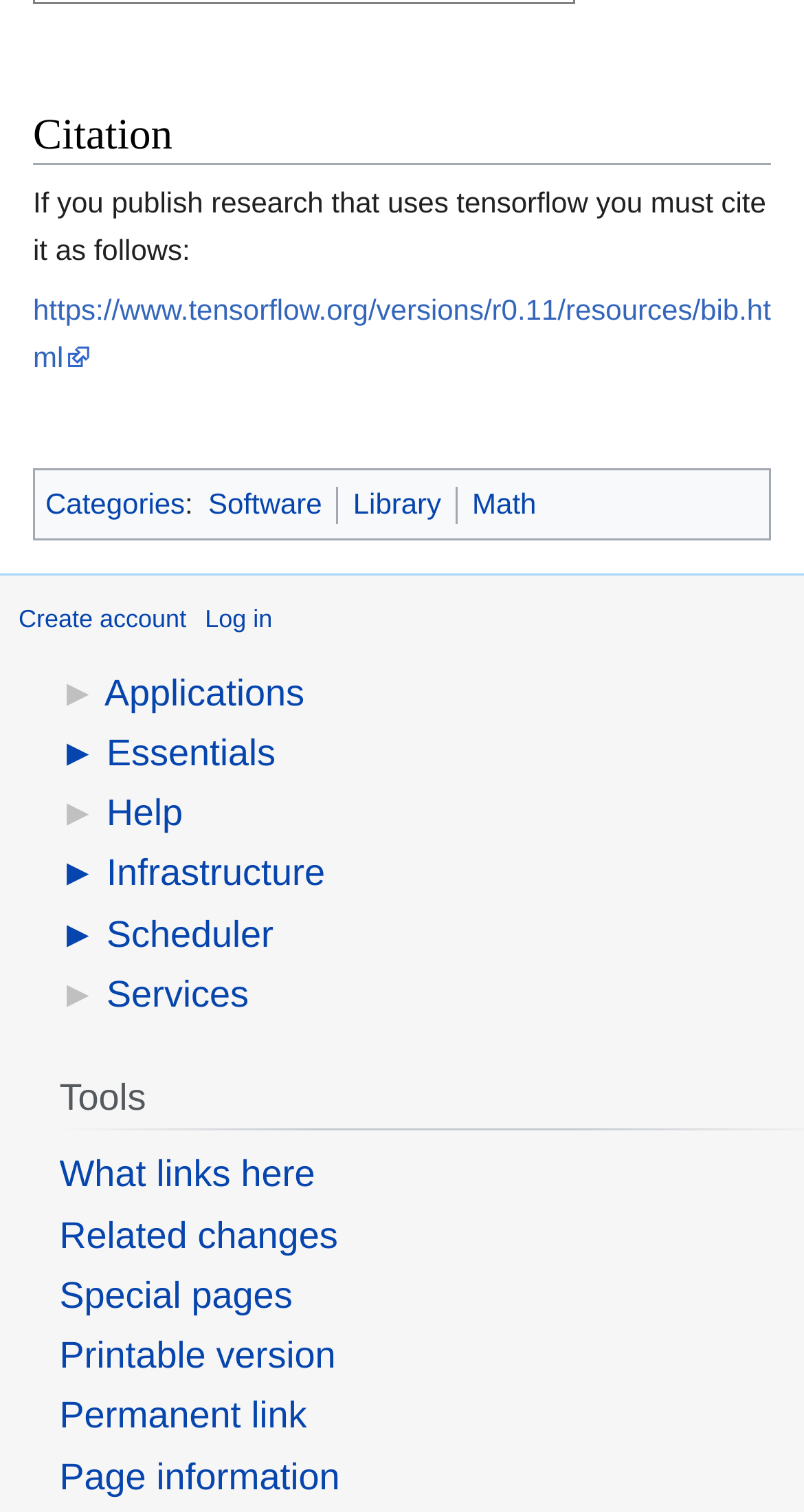What is the purpose of the 'Personal tools' section?
Answer the question with as much detail as possible.

The 'Personal tools' section contains links to create an account, log in, and other related functions, indicating that its purpose is for account management.